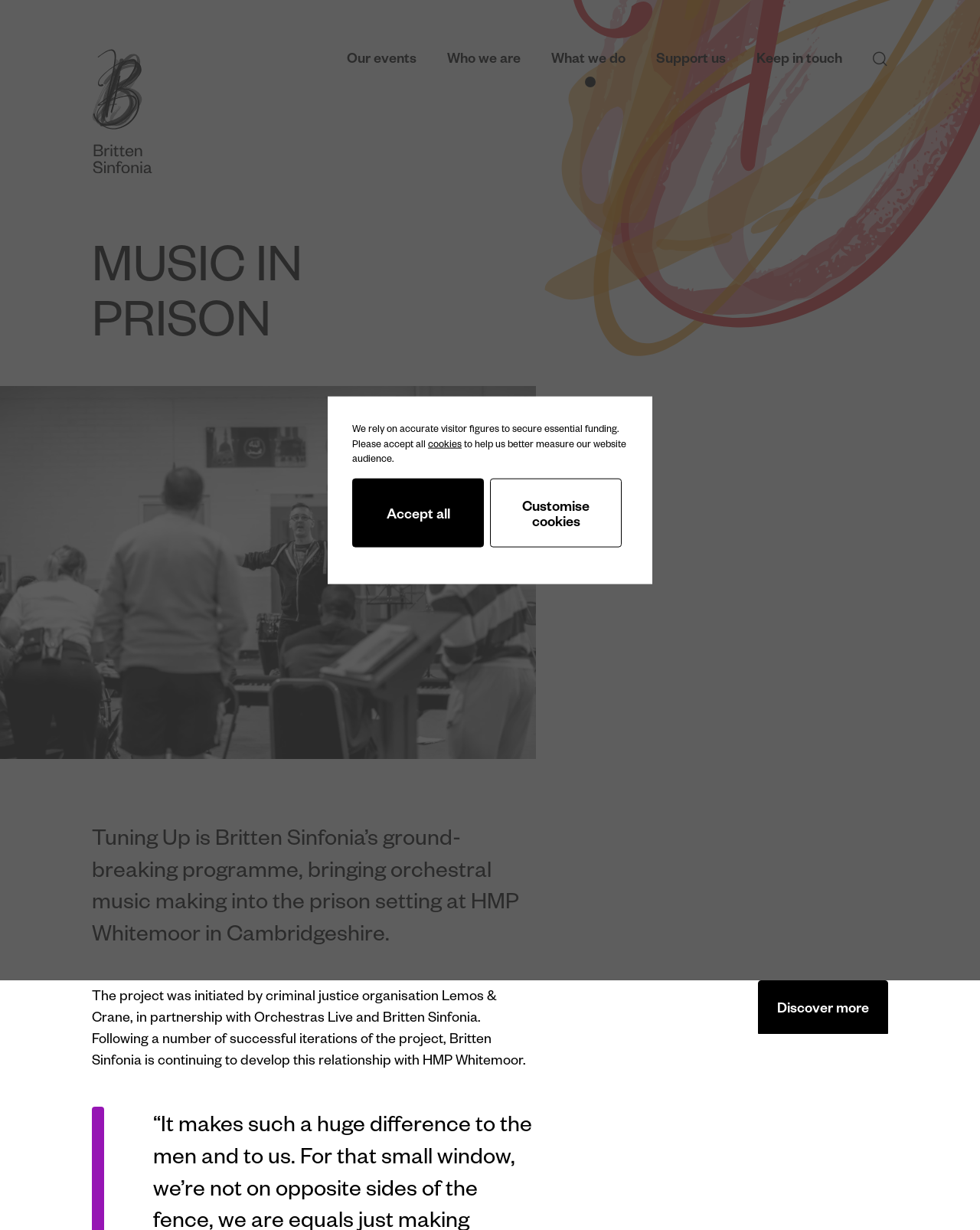Please locate the bounding box coordinates of the region I need to click to follow this instruction: "learn more about who we are".

[0.456, 0.039, 0.531, 0.069]